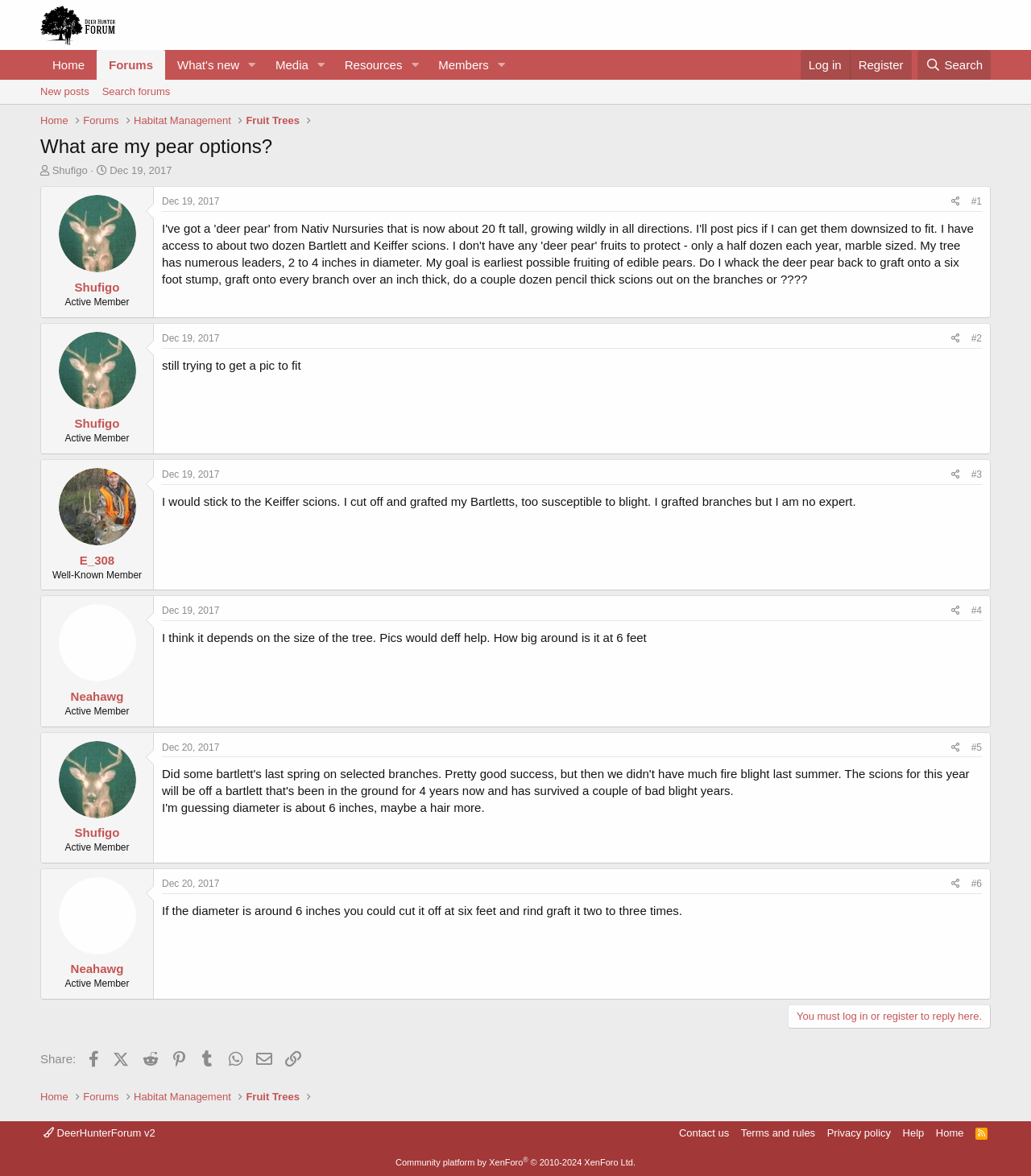Please find the bounding box coordinates of the section that needs to be clicked to achieve this instruction: "Click on the 'advent' tag".

None